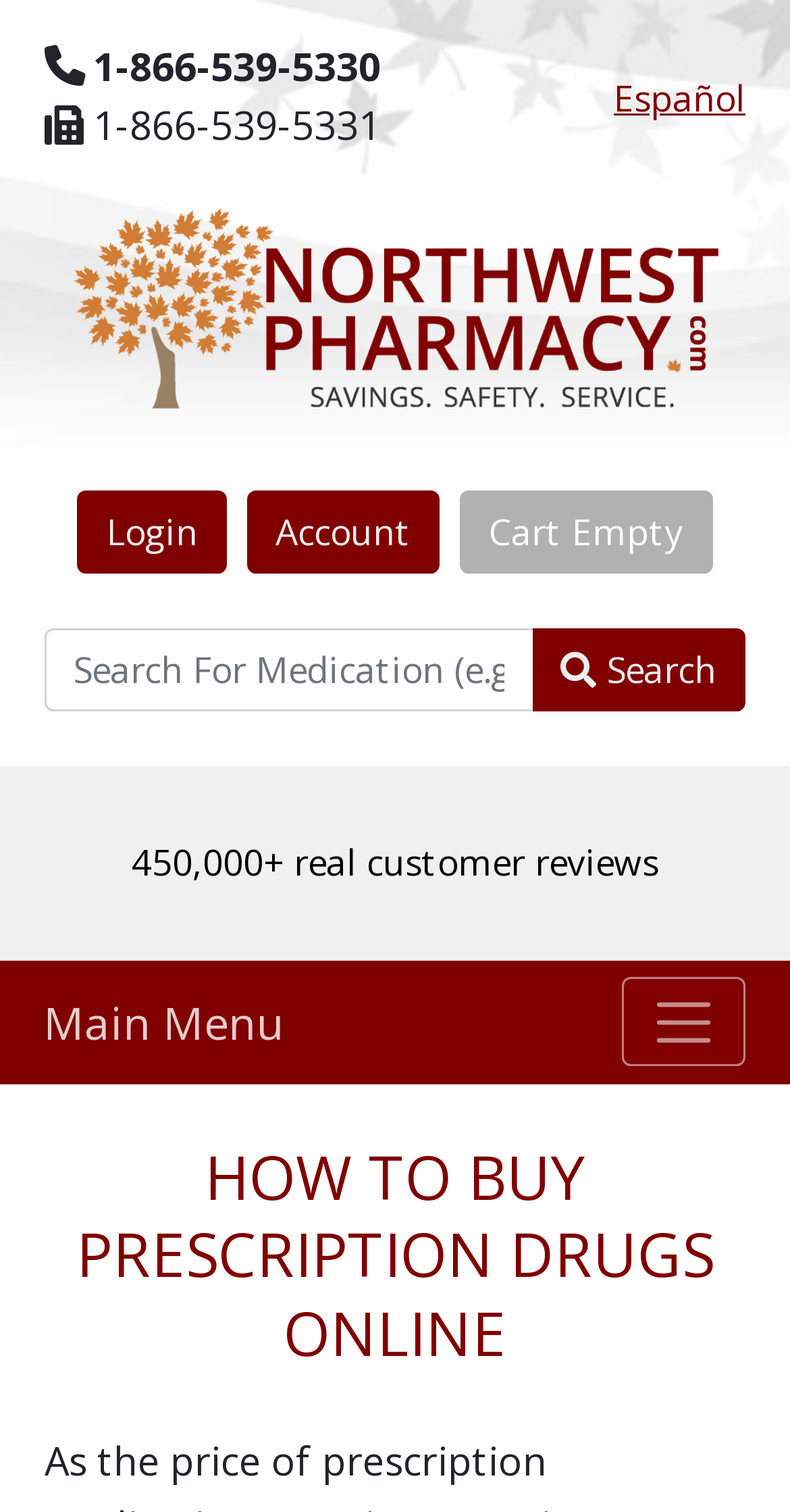Find the bounding box of the web element that fits this description: "alt="NorthWestPharmacy.com"".

[0.091, 0.137, 0.909, 0.271]